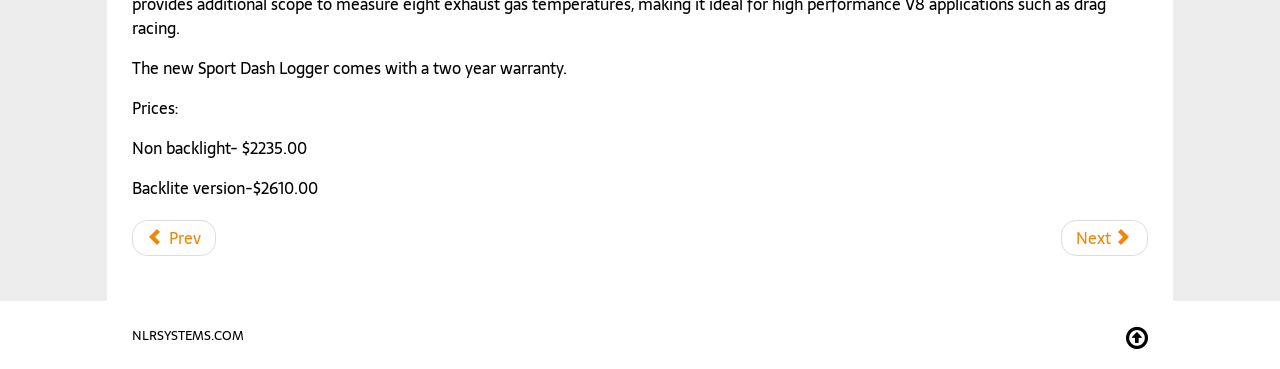Give a short answer to this question using one word or a phrase:
What is the website's domain name?

NLRSYSTEMS.COM